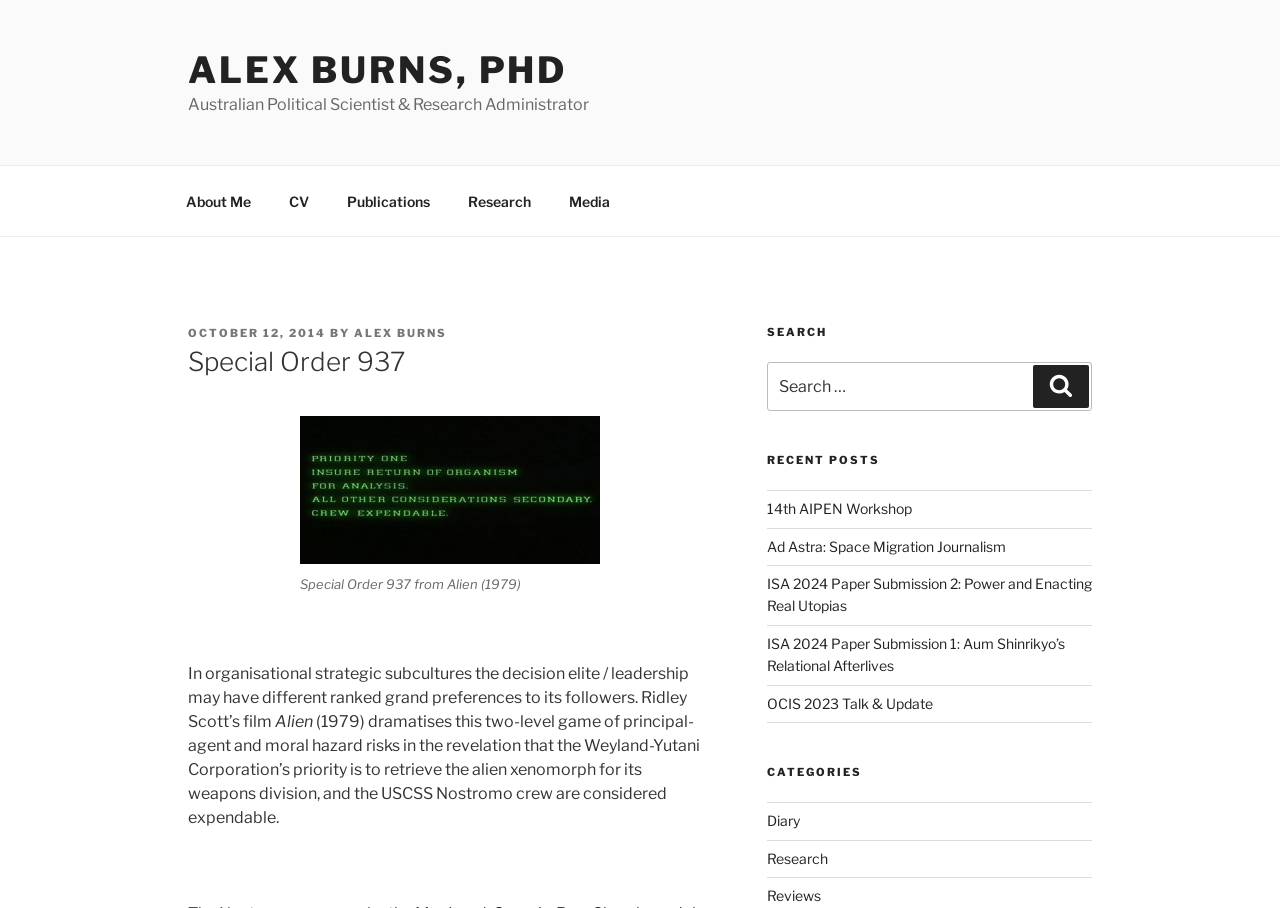Pinpoint the bounding box coordinates of the clickable element needed to complete the instruction: "Search for a topic". The coordinates should be provided as four float numbers between 0 and 1: [left, top, right, bottom].

[0.599, 0.399, 0.853, 0.452]